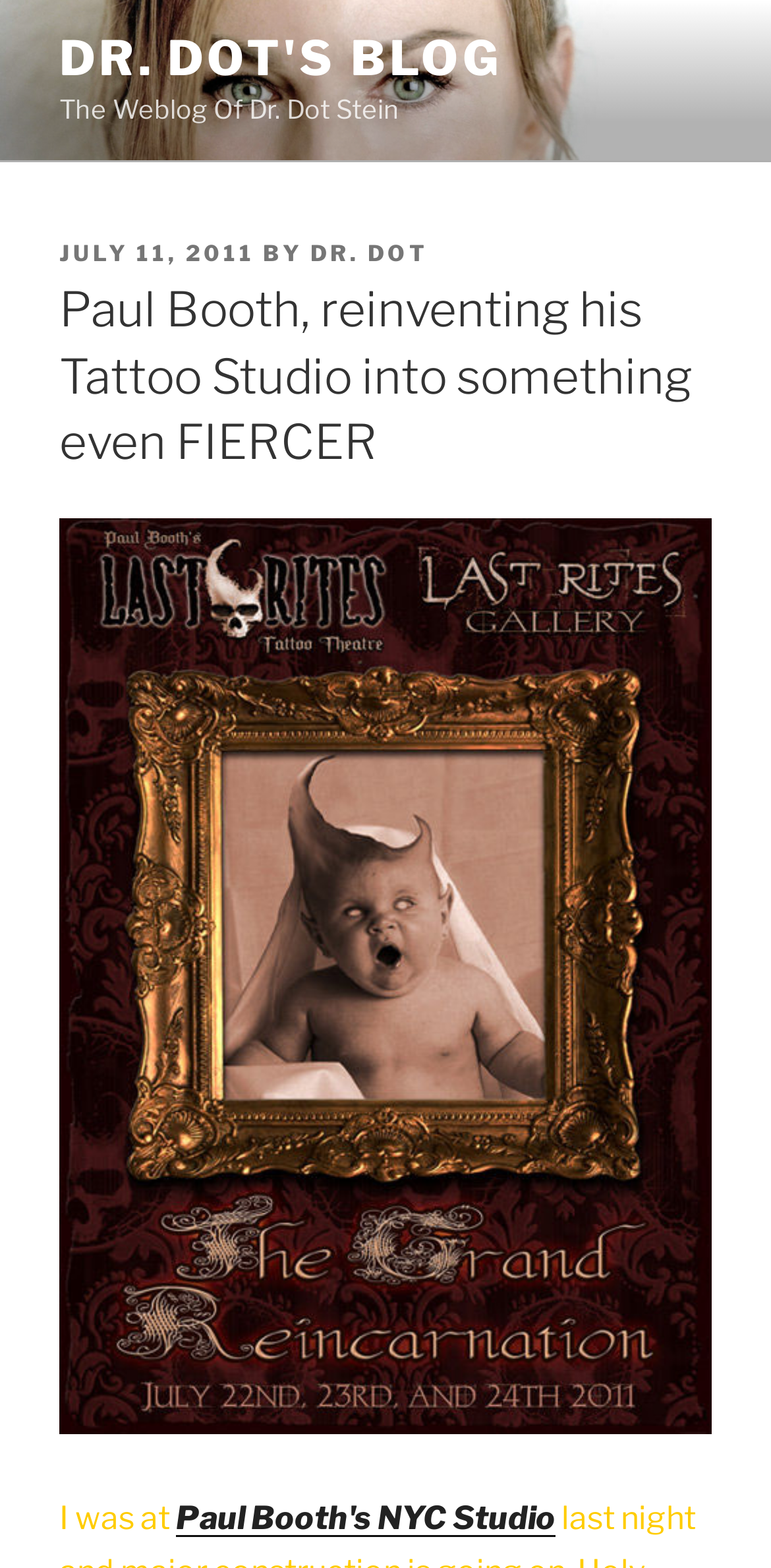Using the given element description, provide the bounding box coordinates (top-left x, top-left y, bottom-right x, bottom-right y) for the corresponding UI element in the screenshot: Dr. Dot's Blog

[0.077, 0.019, 0.651, 0.056]